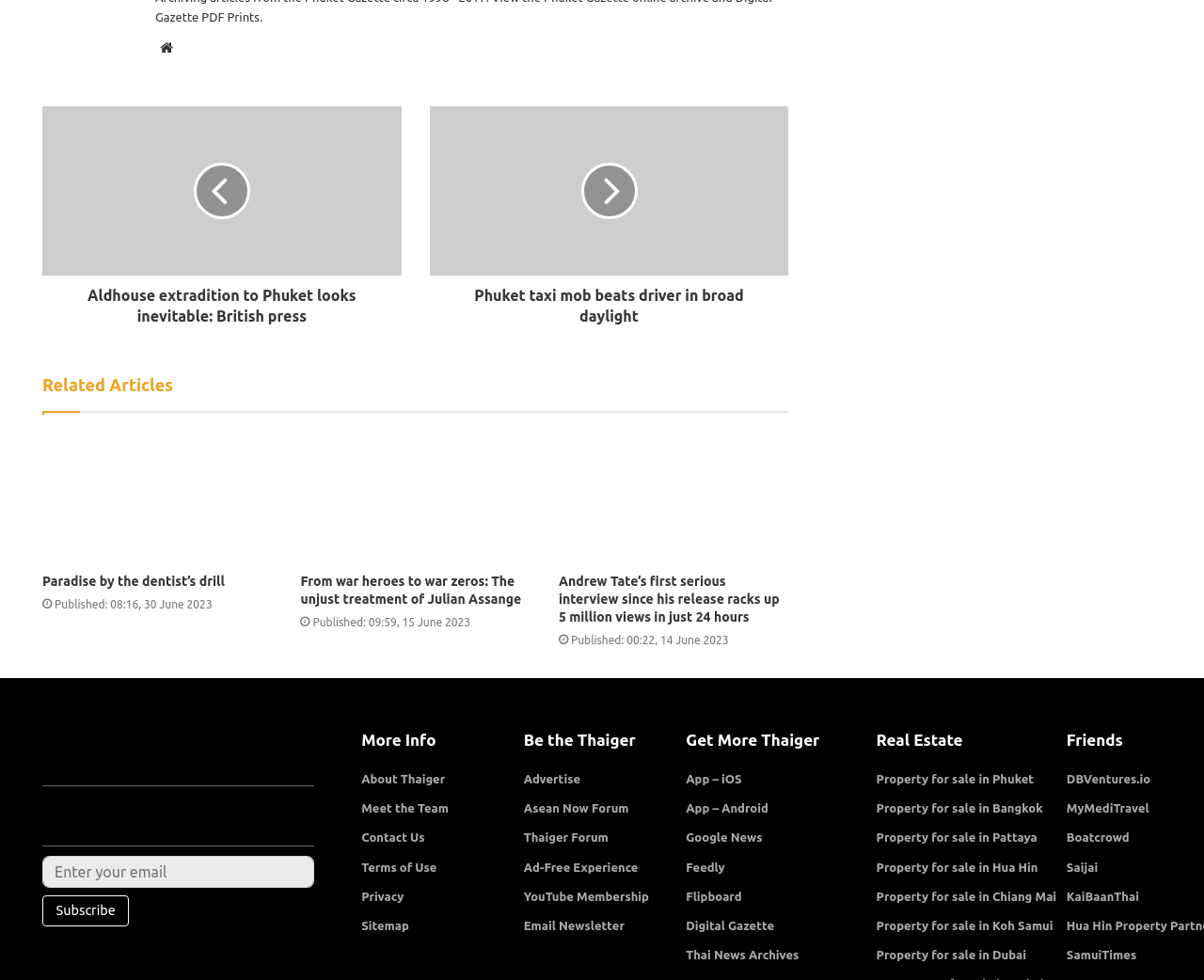What is the category of the 'Property for sale in Phuket' link?
Provide a well-explained and detailed answer to the question.

The 'Property for sale in Phuket' link is categorized under 'Real Estate' because it is located in a section with a heading 'Real Estate' and is surrounded by other links related to property sales in different locations.